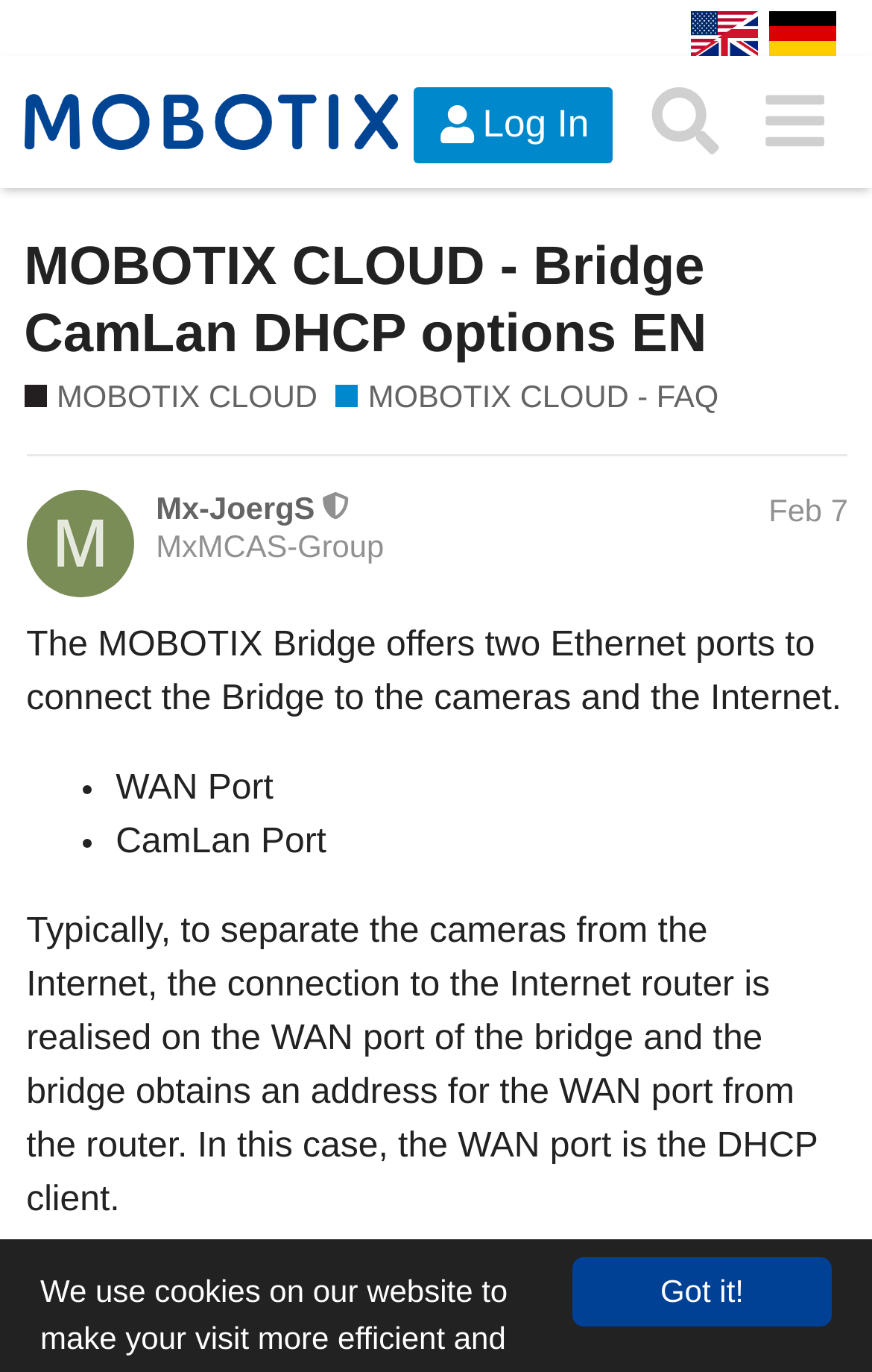What is the purpose of the WAN port?
Using the details shown in the screenshot, provide a comprehensive answer to the question.

The webpage states that typically, to separate the cameras from the Internet, the connection to the Internet router is realised on the WAN port of the bridge and the bridge obtains an address for the WAN port from the router.